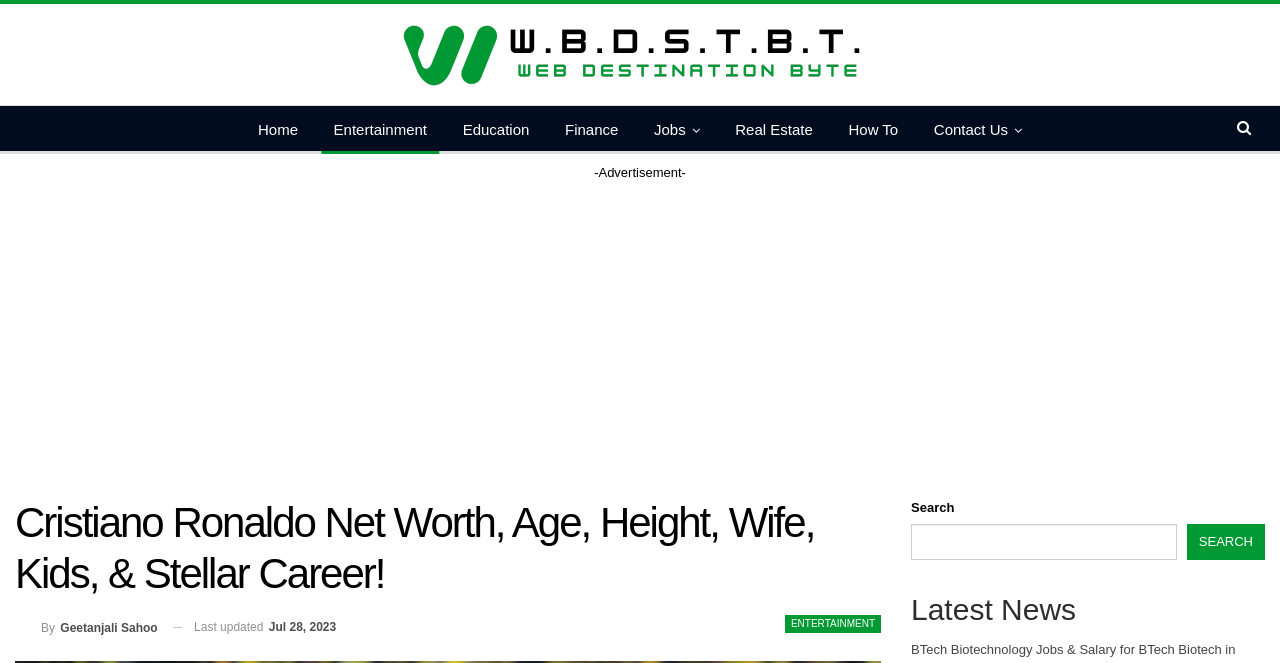Extract the bounding box coordinates for the UI element described by the text: "Real Estate". The coordinates should be in the form of [left, top, right, bottom] with values between 0 and 1.

[0.565, 0.16, 0.644, 0.232]